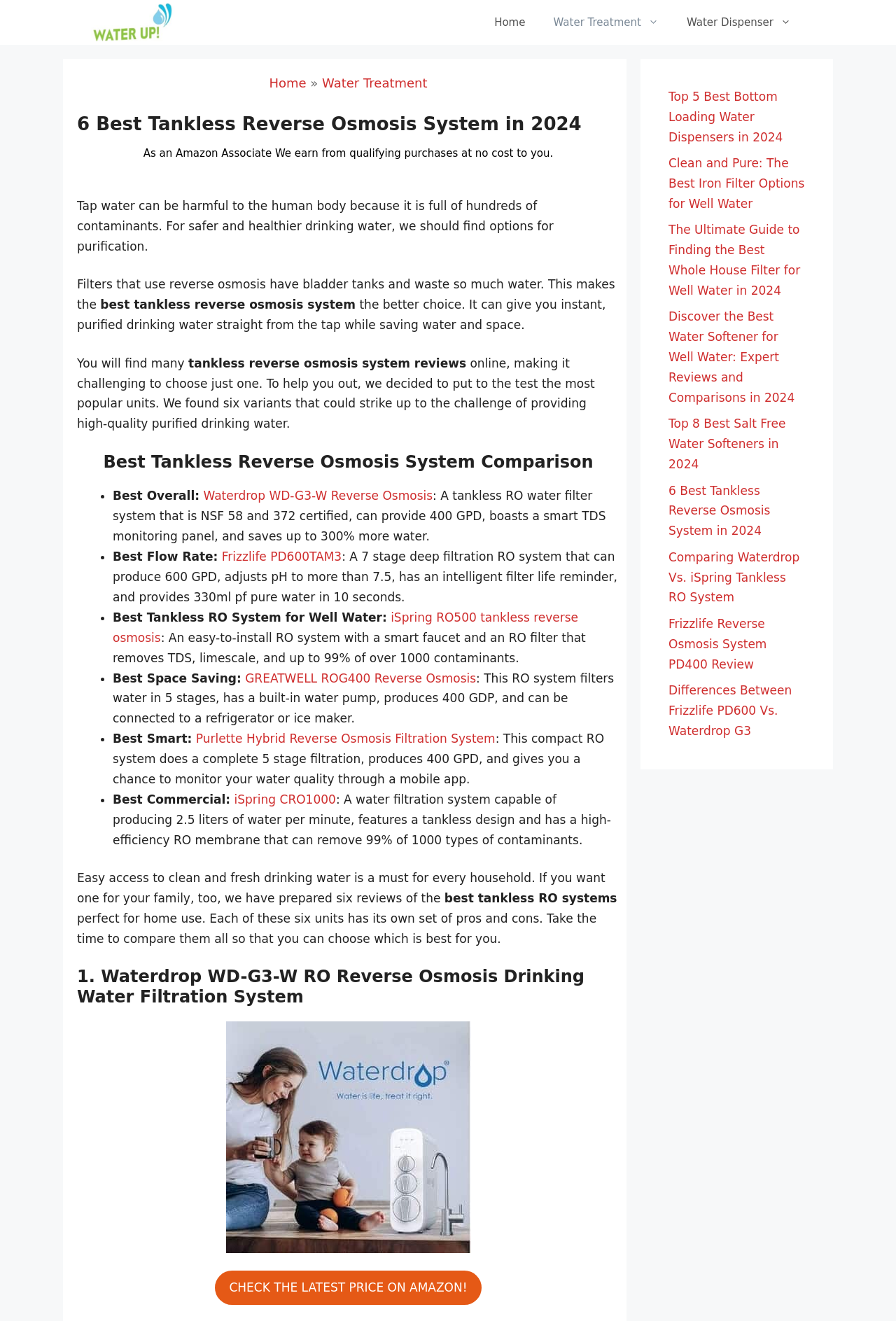Summarize the webpage with intricate details.

This webpage is about reviewing the best tankless reverse osmosis systems for home use. At the top, there is a banner with the site's logo, "WATER UP", and a navigation menu with links to "Home", "Water Treatment", and "Water Dispenser". Below the banner, there is a header section with a heading "6 Best Tankless Reverse Osmosis System in 2024" and a brief introduction to the importance of having a water purification system at home.

The main content of the webpage is divided into sections, starting with a comparison table of the top six tankless reverse osmosis systems. Each system is listed with its name, features, and a brief description. The systems are categorized into different types, such as "Best Overall", "Best Flow Rate", "Best Tankless RO System for Well Water", and so on.

Below the comparison table, there are in-depth reviews of each system, including the Waterdrop WD-G3-W, Frizzlife PD600TAM3, iSpring RO500, GREATWELL ROG400, Purlette Hybrid Reverse Osmosis Filtration System, and iSpring CRO1000. Each review includes a brief summary of the system's features, pros, and cons, as well as a link to check the latest price on Amazon.

On the right side of the webpage, there is a complementary section with links to related articles, such as "Top 5 Best Bottom Loading Water Dispensers in 2024", "Clean and Pure: The Best Iron Filter Options for Well Water", and "The Ultimate Guide to Finding the Best Whole House Filter for Well Water in 2024".